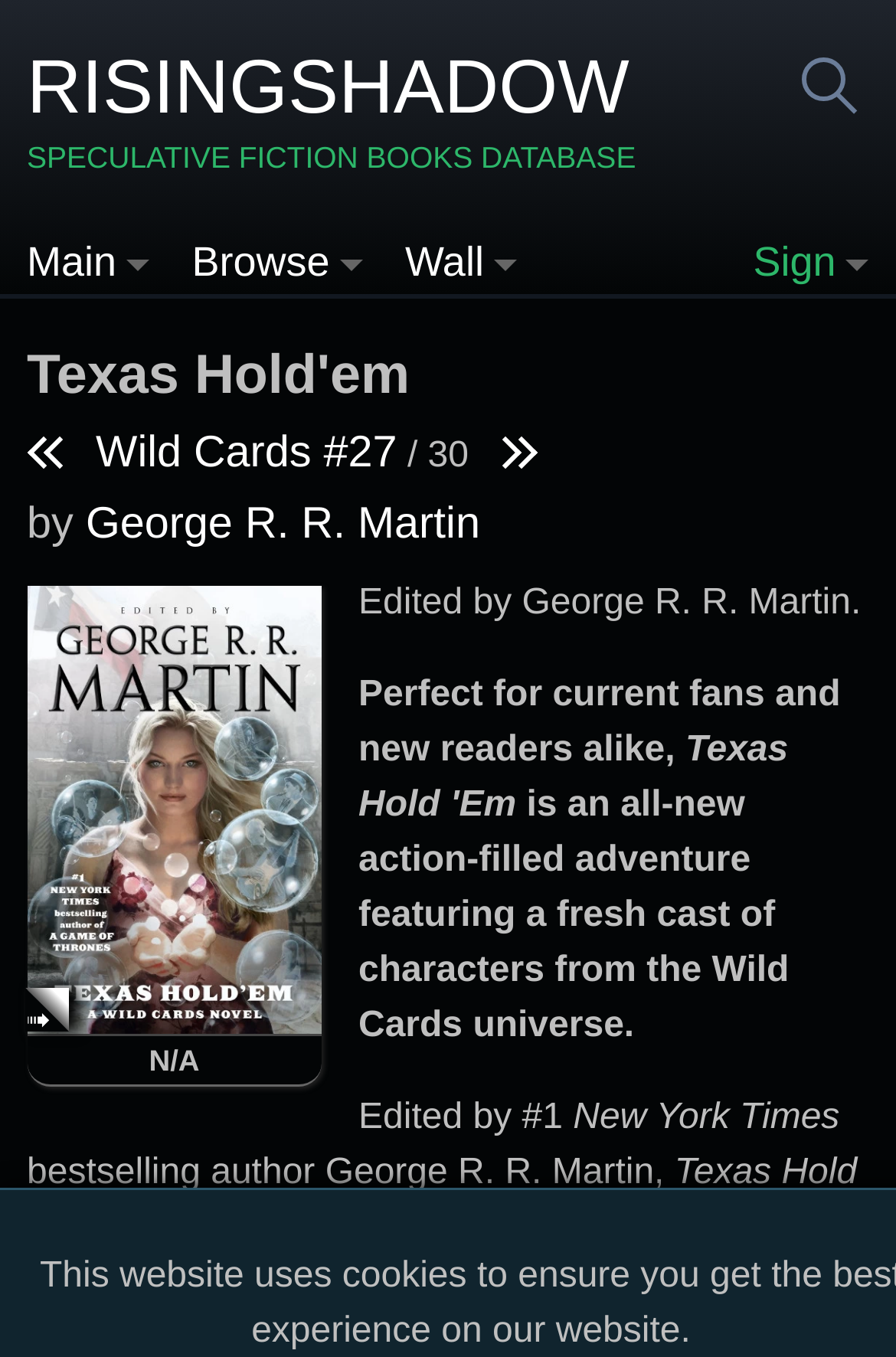Please answer the following question using a single word or phrase: What is the name of the book?

Texas Hold'em